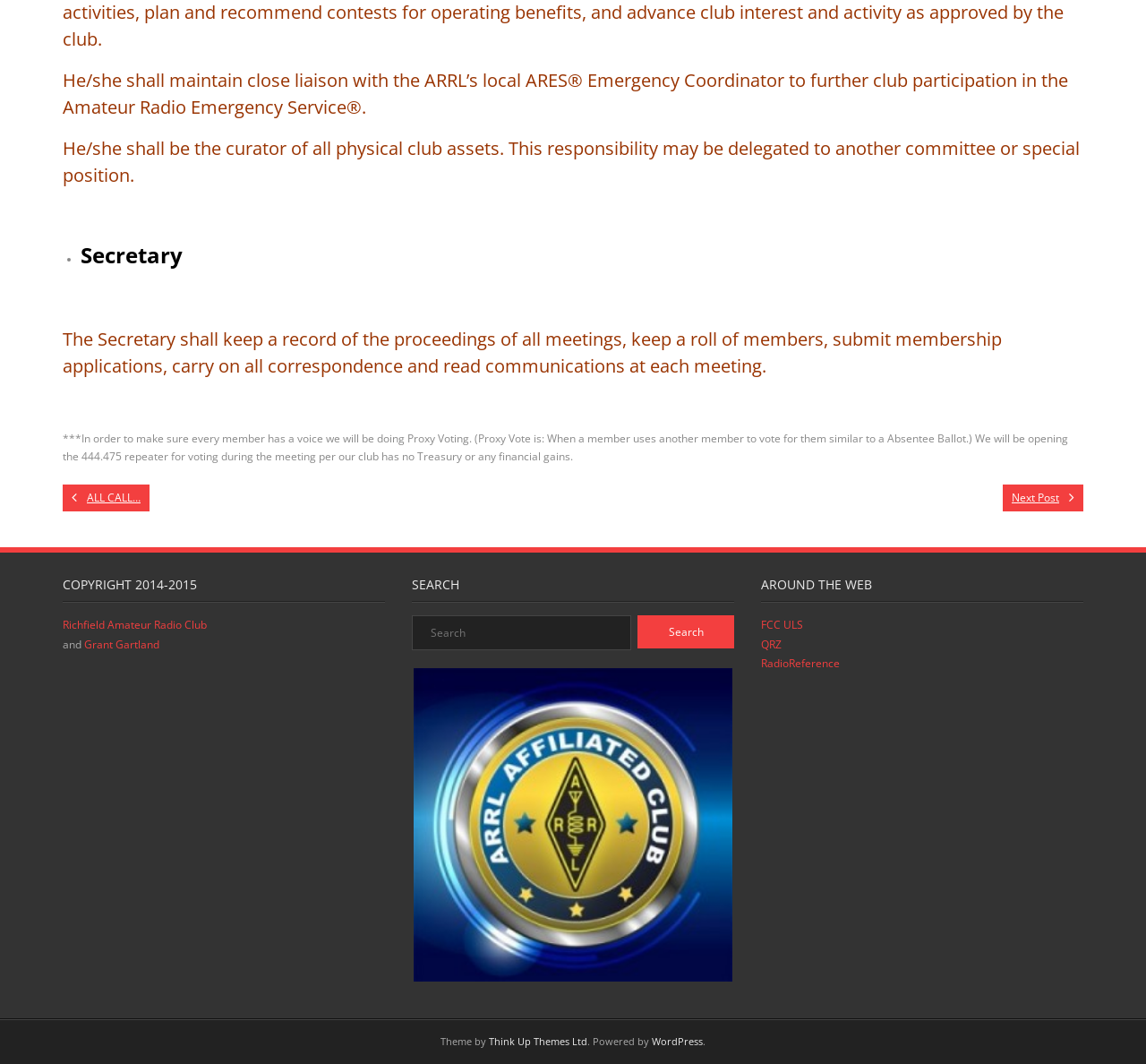Provide a brief response in the form of a single word or phrase:
What is the purpose of Proxy Voting?

To ensure every member has a voice